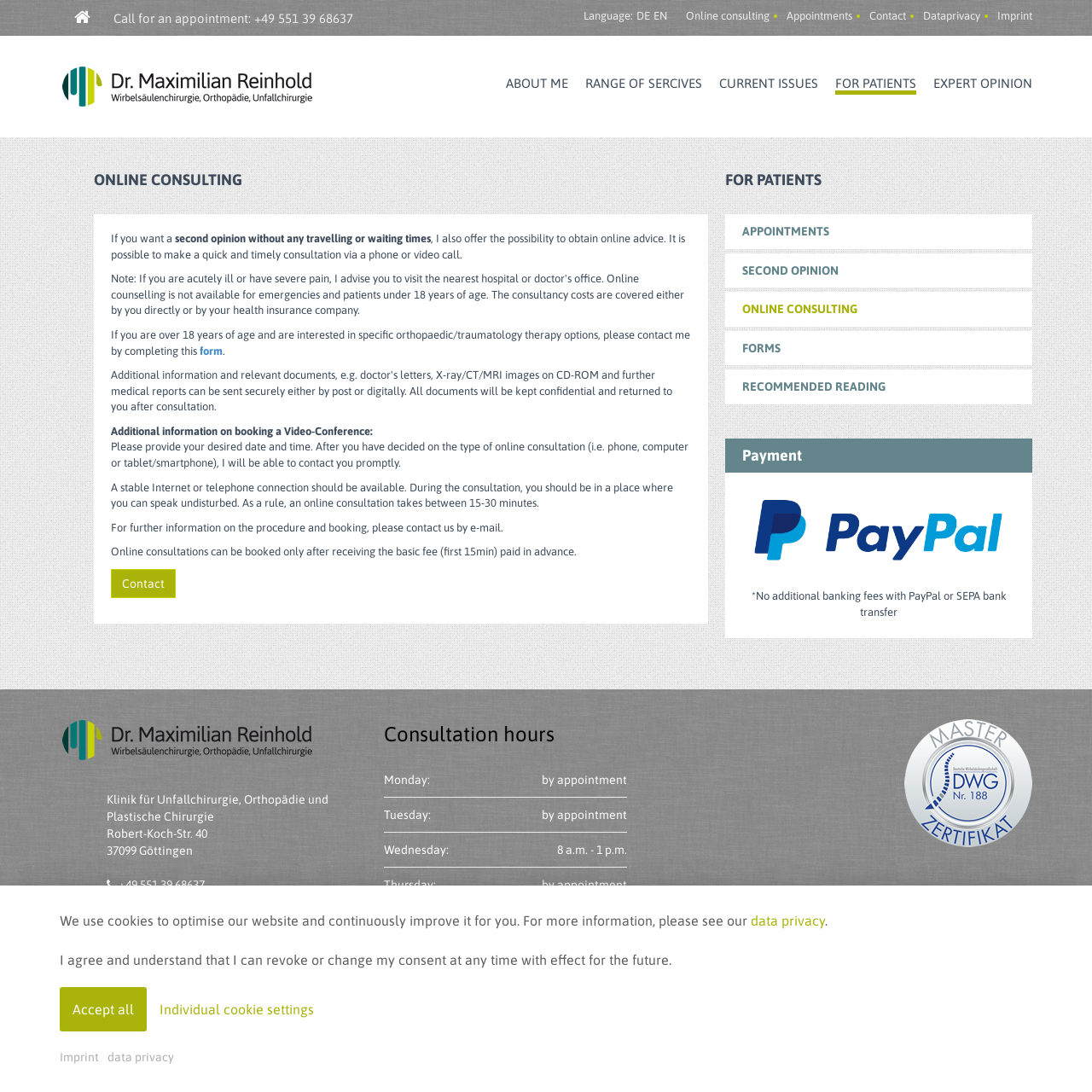Create a detailed summary of all the visual and textual information on the webpage.

This webpage is about Dr. Maximilian Reinhold, a medical professional offering online consulting services. At the top, there is a navigation menu with links to "Online consulting", "Appointments", "Contact", "Dataprivacy", and "Imprint". Below this menu, there is a section with the doctor's name and a link to his profile, accompanied by a small image.

To the right of the doctor's profile, there are links to "ABOUT ME", "RANGE OF SERVICES", "CURRENT ISSUES", "FOR PATIENTS", and "EXPERT OPINION". Below these links, there is a heading "ONLINE CONSULTING" followed by a paragraph of text explaining the online consulting service. This section also includes a link to a form for booking an online consultation.

Further down, there is a section with links to "APPOINTMENTS", "SECOND OPINION", "ONLINE CONSULTING", "FORMS", and "RECOMMENDED READING" under the heading "FOR PATIENTS". Below this, there is a section about payment options, including PayPal, with an image of the PayPal logo.

At the bottom of the page, there is a section with the doctor's contact information, including address, phone numbers, and email. There is also a section with consultation hours, listing the days of the week and corresponding availability.